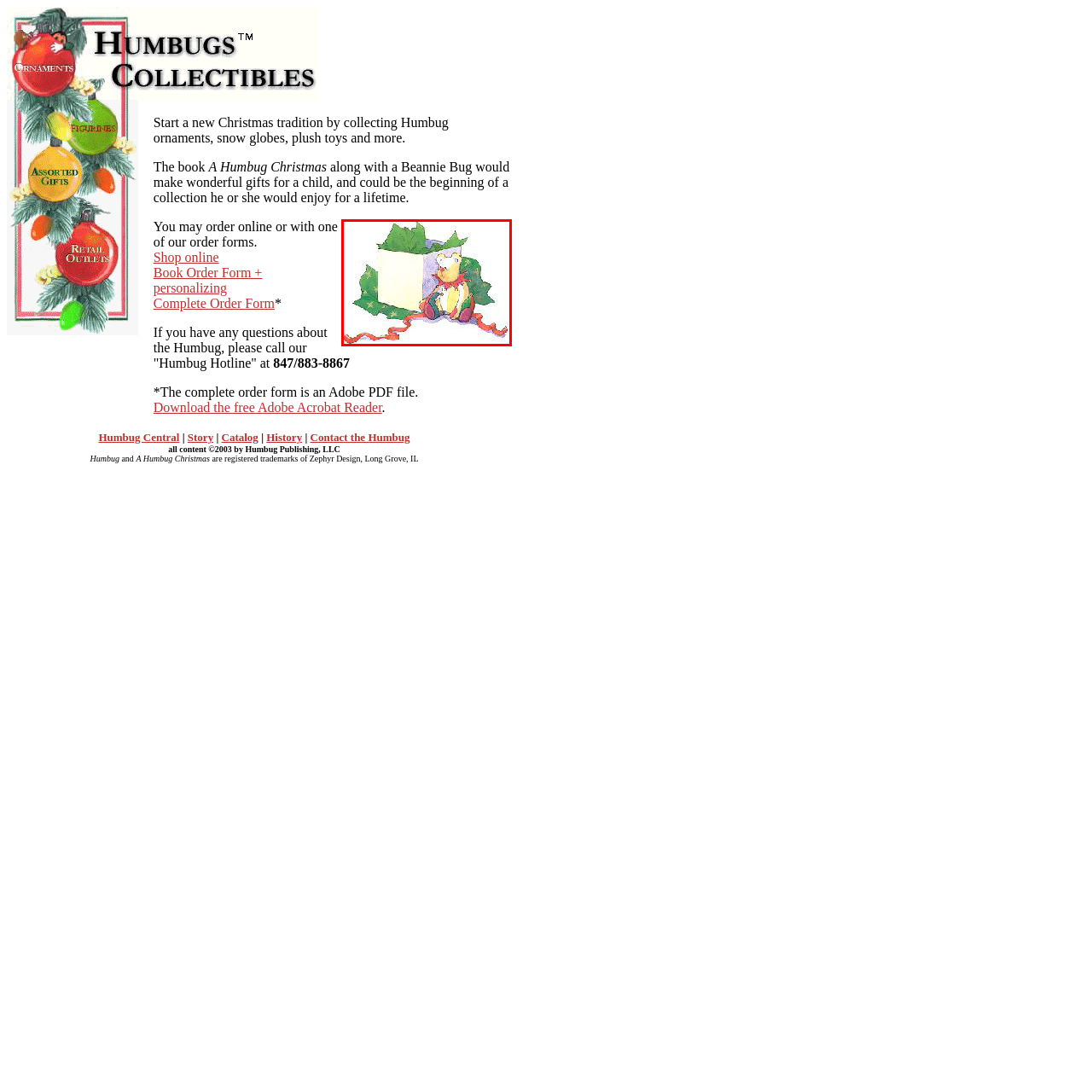Create an extensive description for the image inside the red frame.

The image depicts a whimsical scene featuring a sad, plush bear sitting beside a brightly wrapped gift box adorned with leafy green decorations. The bear, donned in colorful clothing, sits forlornly on a ribbon that flows gently around its base, suggesting a theme of holiday festivities intertwined with a hint of melancholia. This illustration captures a charming narrative that complements the spirit of Christmas, echoing themes of tradition and gift-giving. It resonates particularly with the offerings of Humbug Collectibles, which includes ornaments, plush toys, and more, as part of building lasting memories during the holiday season.